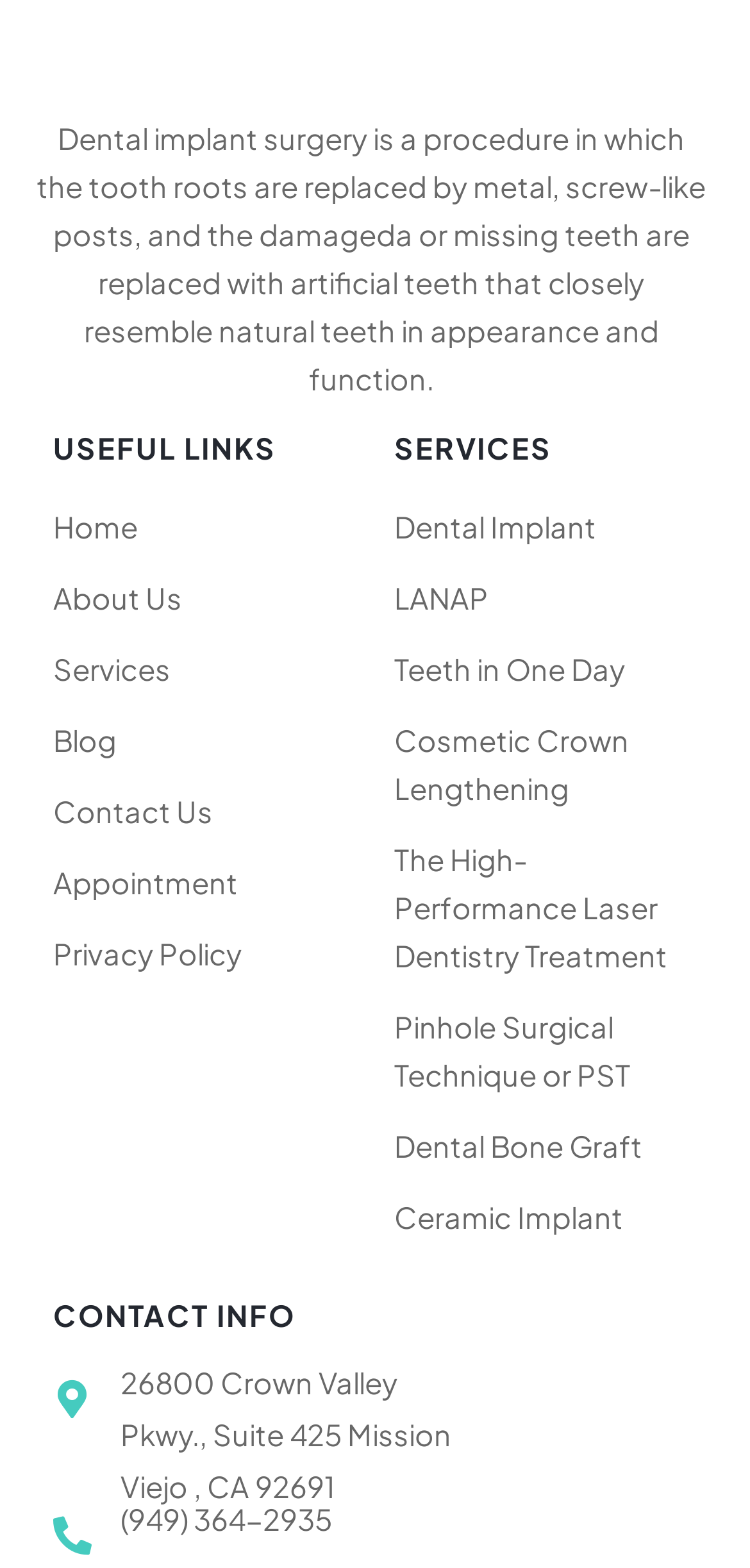What is the phone number of the dental clinic?
Based on the visual details in the image, please answer the question thoroughly.

The phone number of the dental clinic is mentioned in the link element with the text '(949) 364-2935', which is located in the 'CONTACT INFO' section of the webpage.